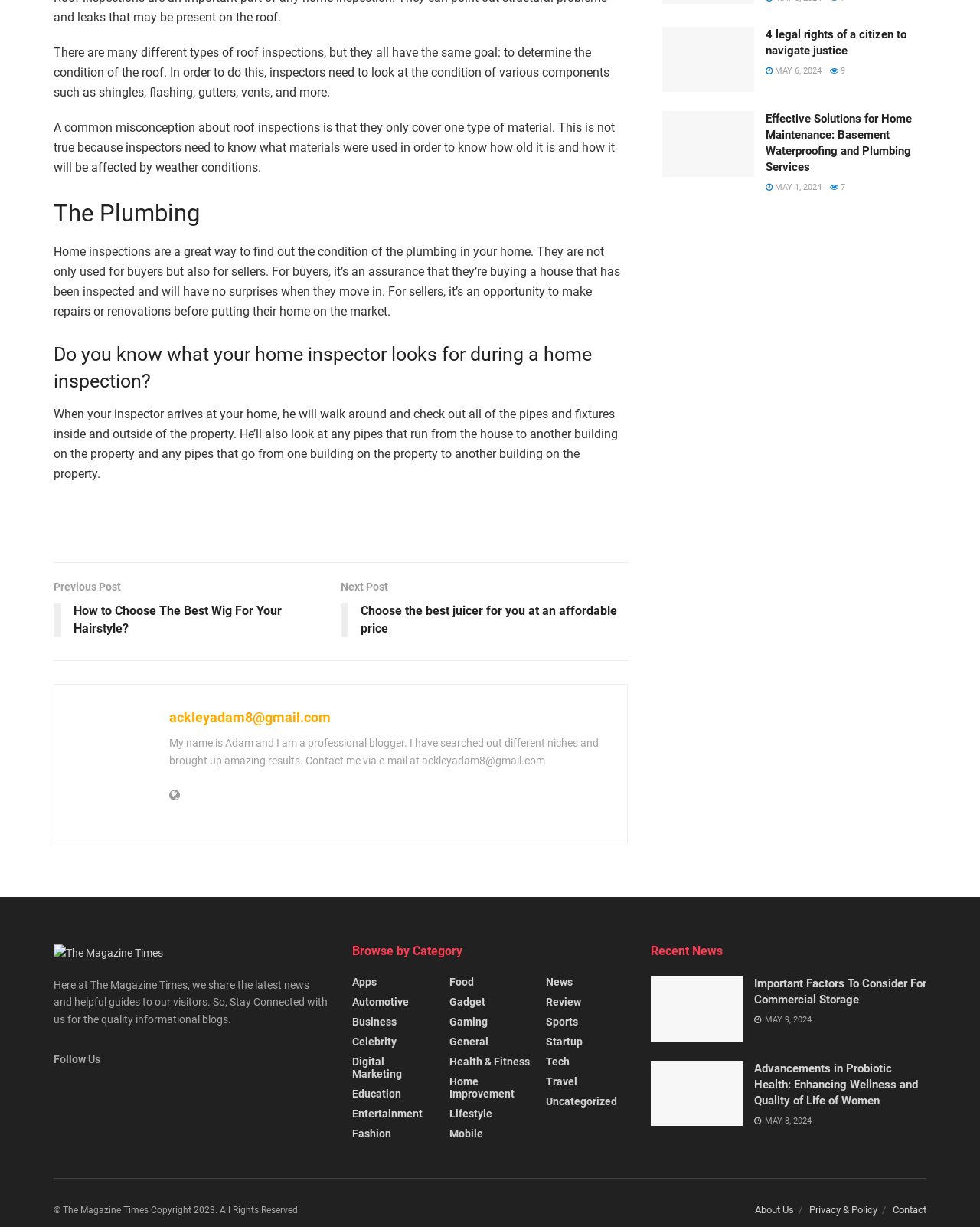Please identify the bounding box coordinates of the clickable region that I should interact with to perform the following instruction: "View the 'Effective Solutions for Home Maintenance: Basement Waterproofing and Plumbing Services' article". The coordinates should be expressed as four float numbers between 0 and 1, i.e., [left, top, right, bottom].

[0.676, 0.091, 0.77, 0.144]